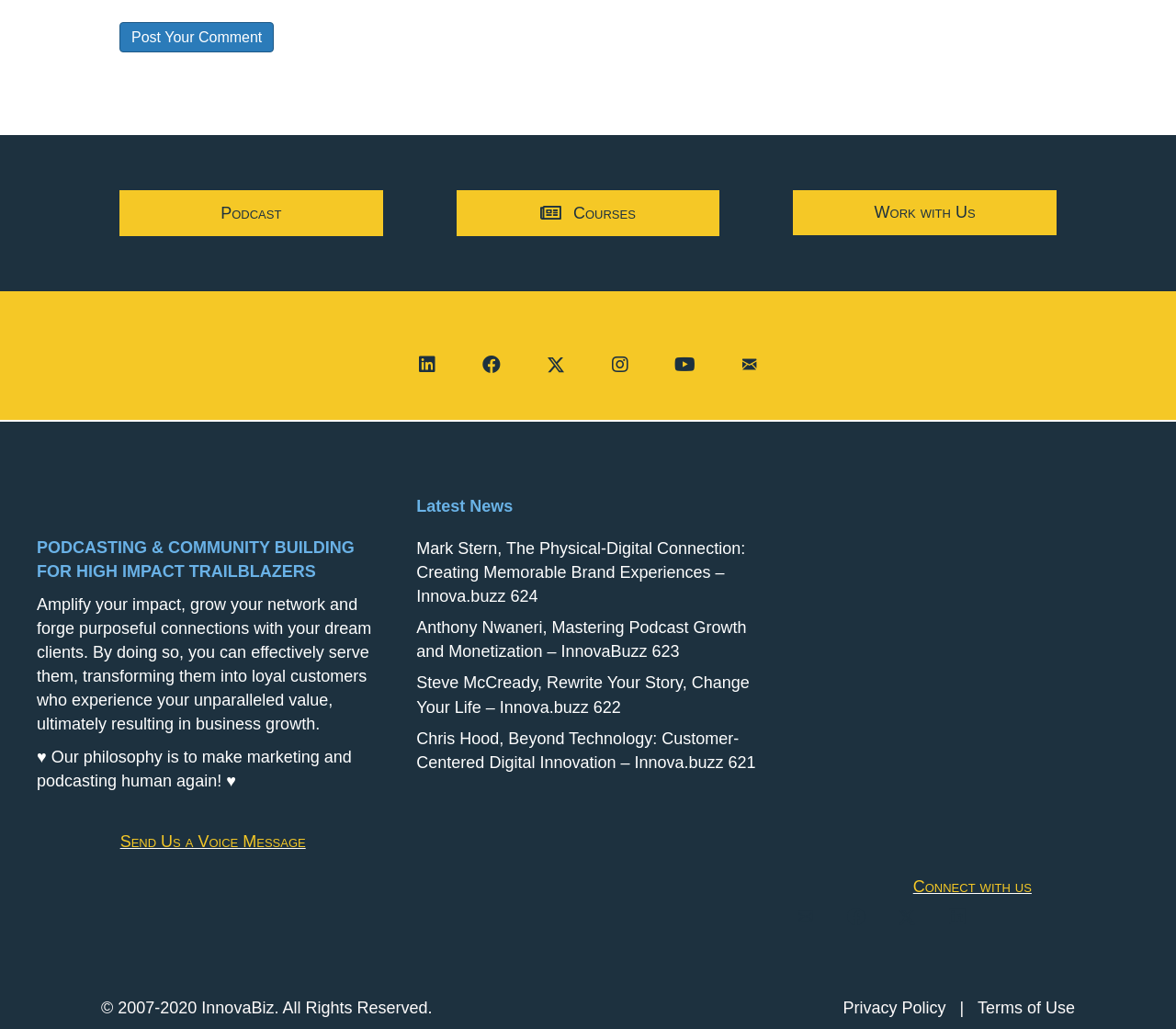Determine the bounding box coordinates of the clickable element necessary to fulfill the instruction: "View the 'Latest News'". Provide the coordinates as four float numbers within the 0 to 1 range, i.e., [left, top, right, bottom].

[0.354, 0.481, 0.646, 0.504]